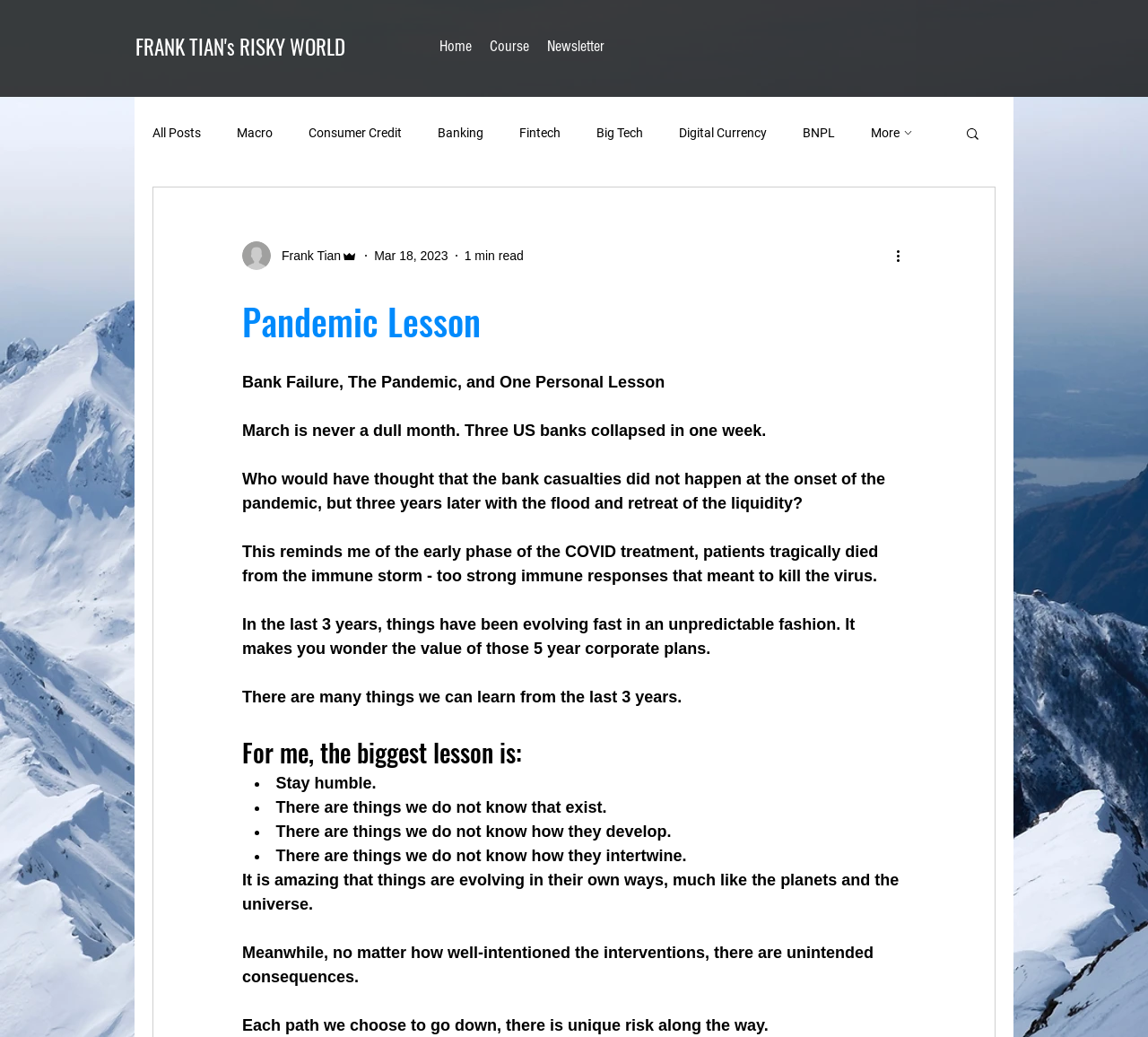Can you determine the bounding box coordinates of the area that needs to be clicked to fulfill the following instruction: "View more blog posts"?

[0.759, 0.119, 0.798, 0.137]